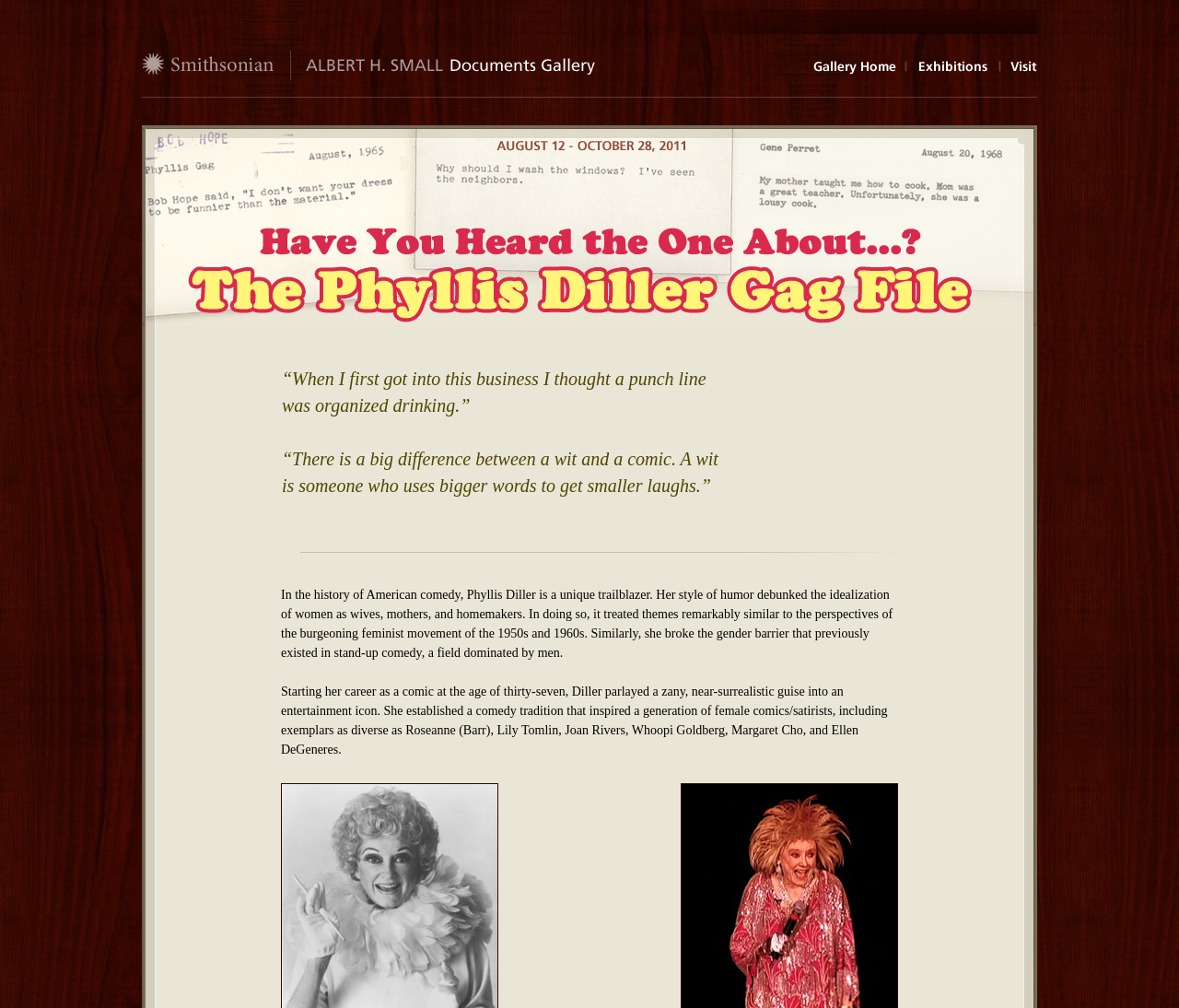Kindly respond to the following question with a single word or a brief phrase: 
What is the name of the gallery?

Albert H. Small Documents Gallery